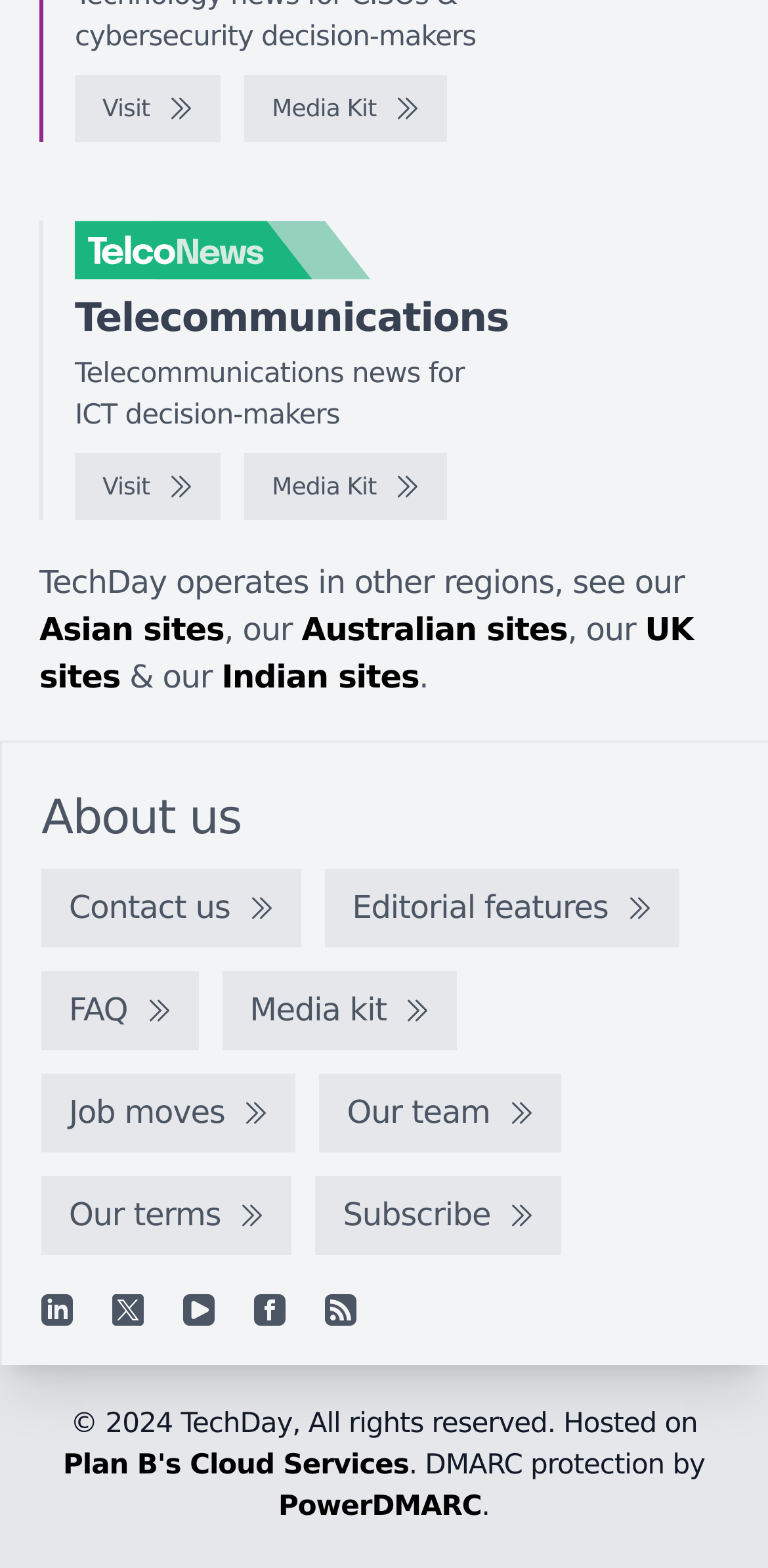Identify the bounding box coordinates of the clickable region to carry out the given instruction: "Follow on LinkedIn".

[0.054, 0.825, 0.095, 0.845]